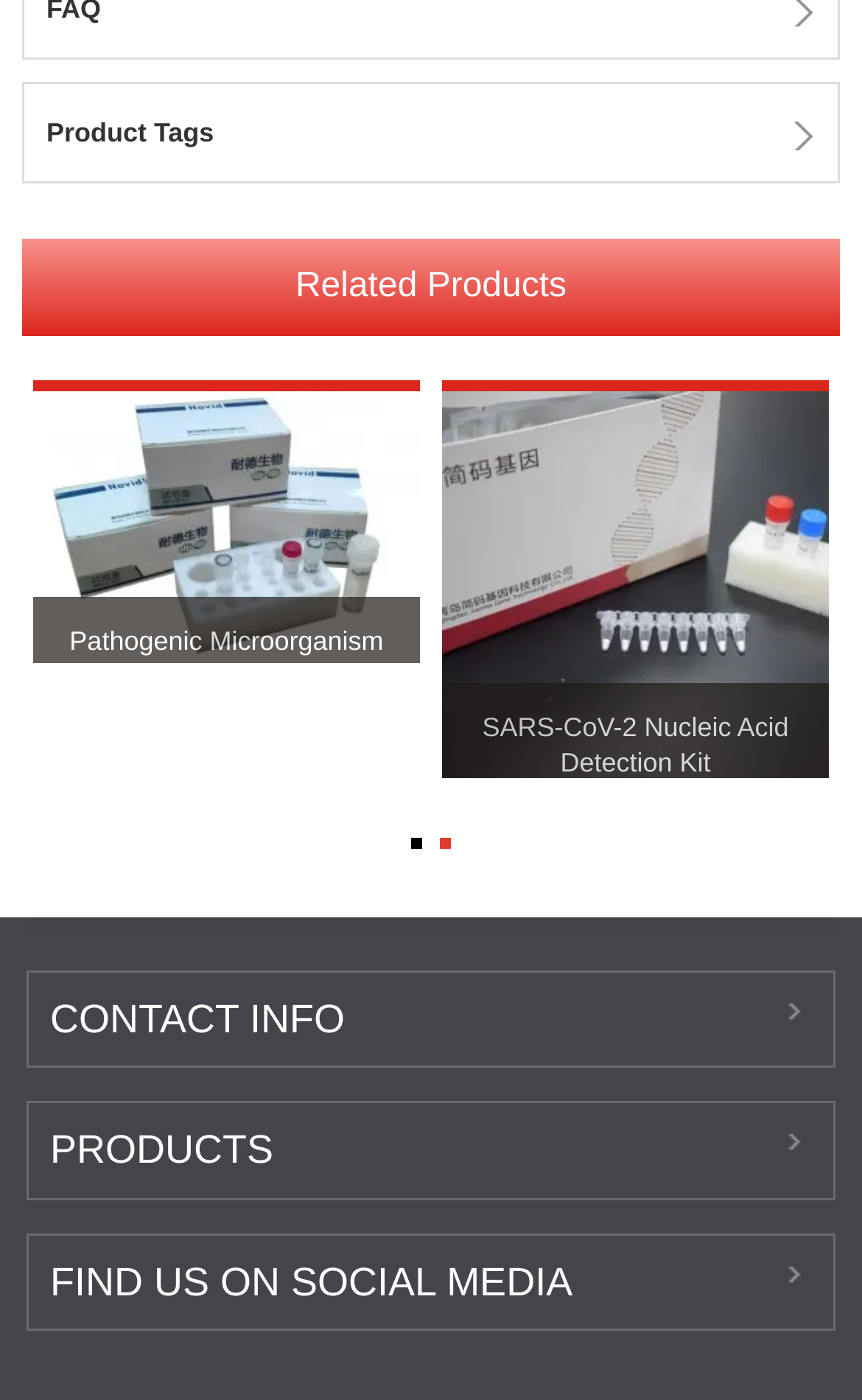What is the name of the second product?
Refer to the image and provide a one-word or short phrase answer.

SARS-CoV-2 Nucleic Acid Detection Kit